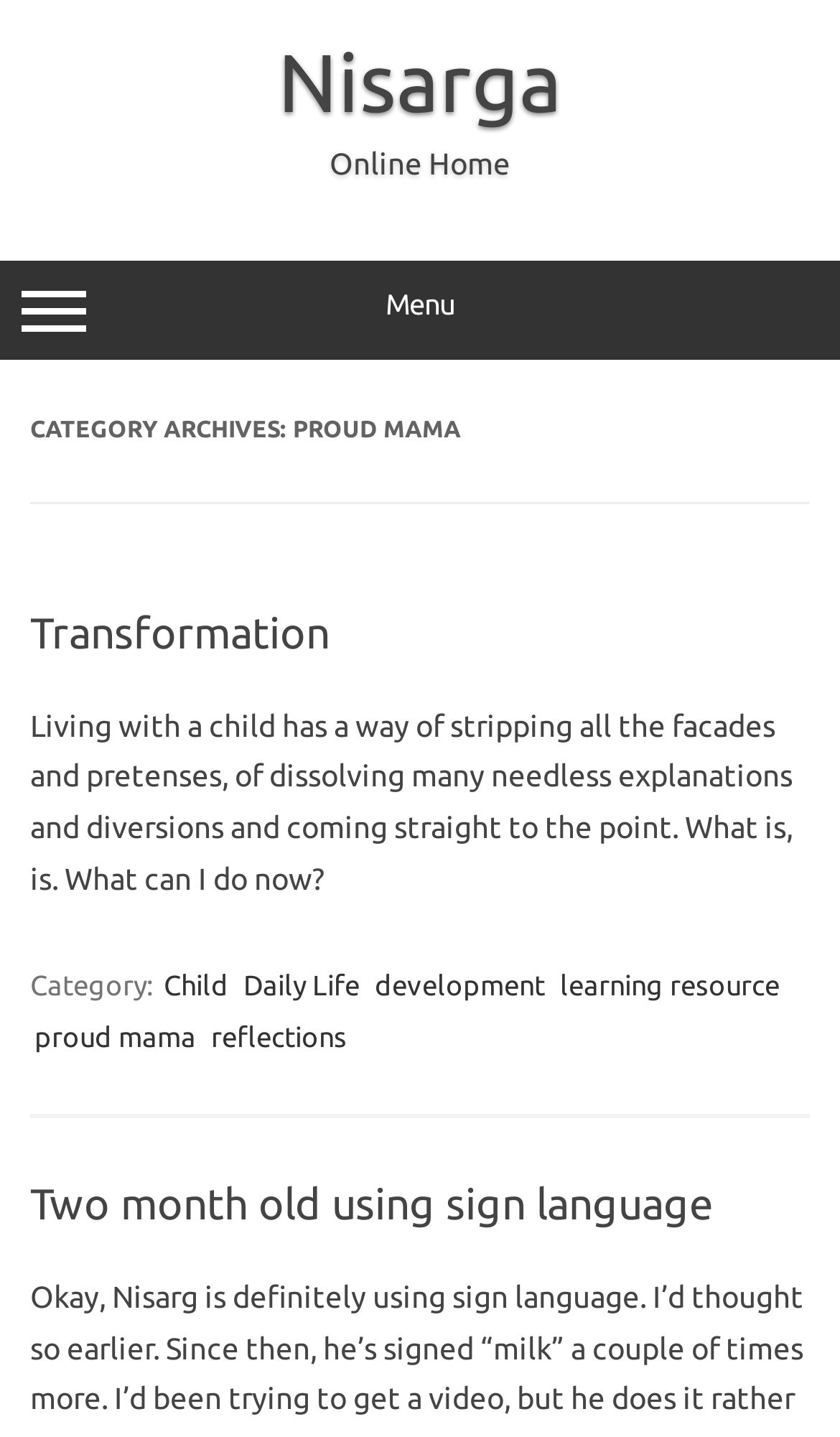Determine the main text heading of the webpage and provide its content.

CATEGORY ARCHIVES: PROUD MAMA